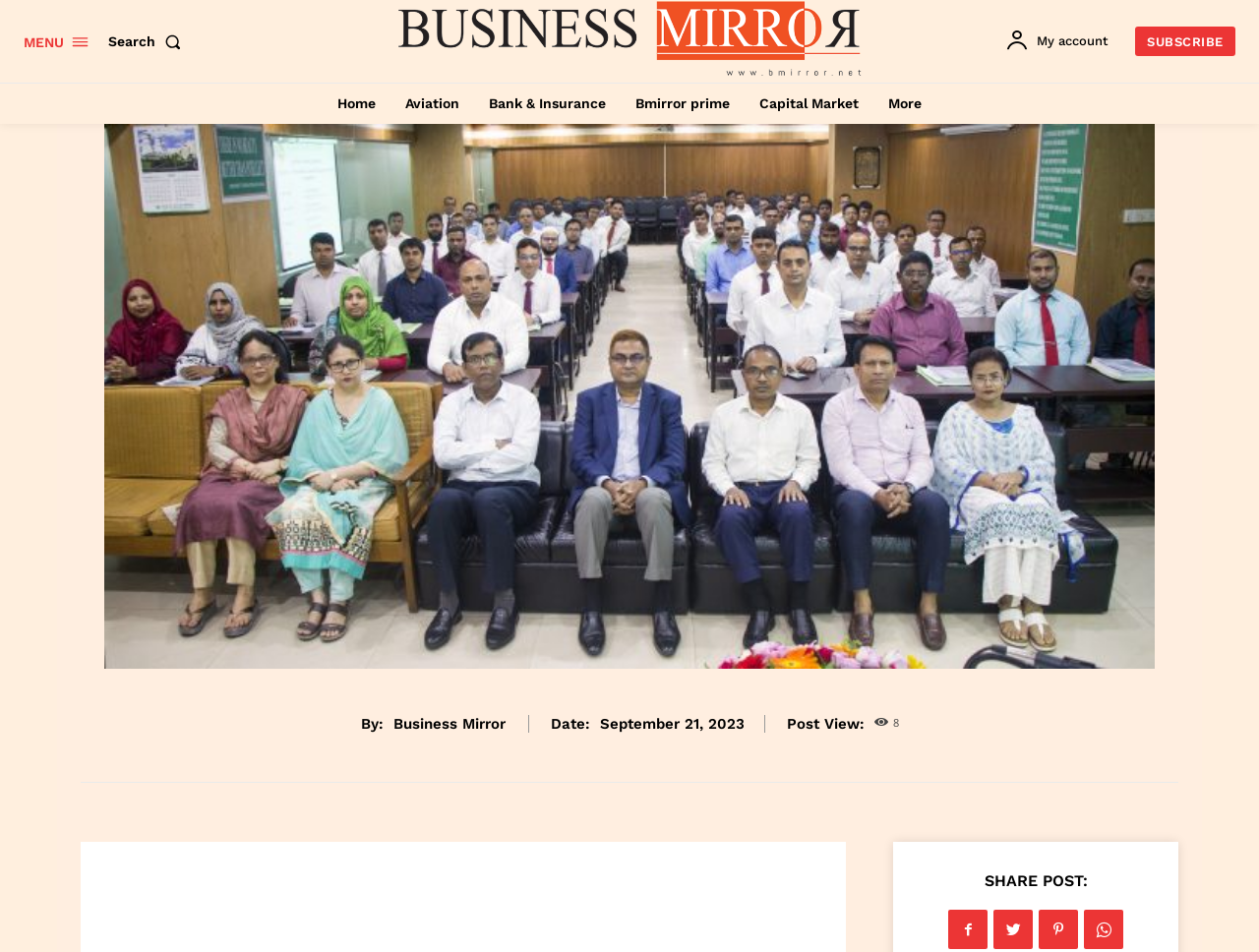Provide a single word or phrase answer to the question: 
What social media platforms can the news article be shared on?

Facebook, Twitter, LinkedIn